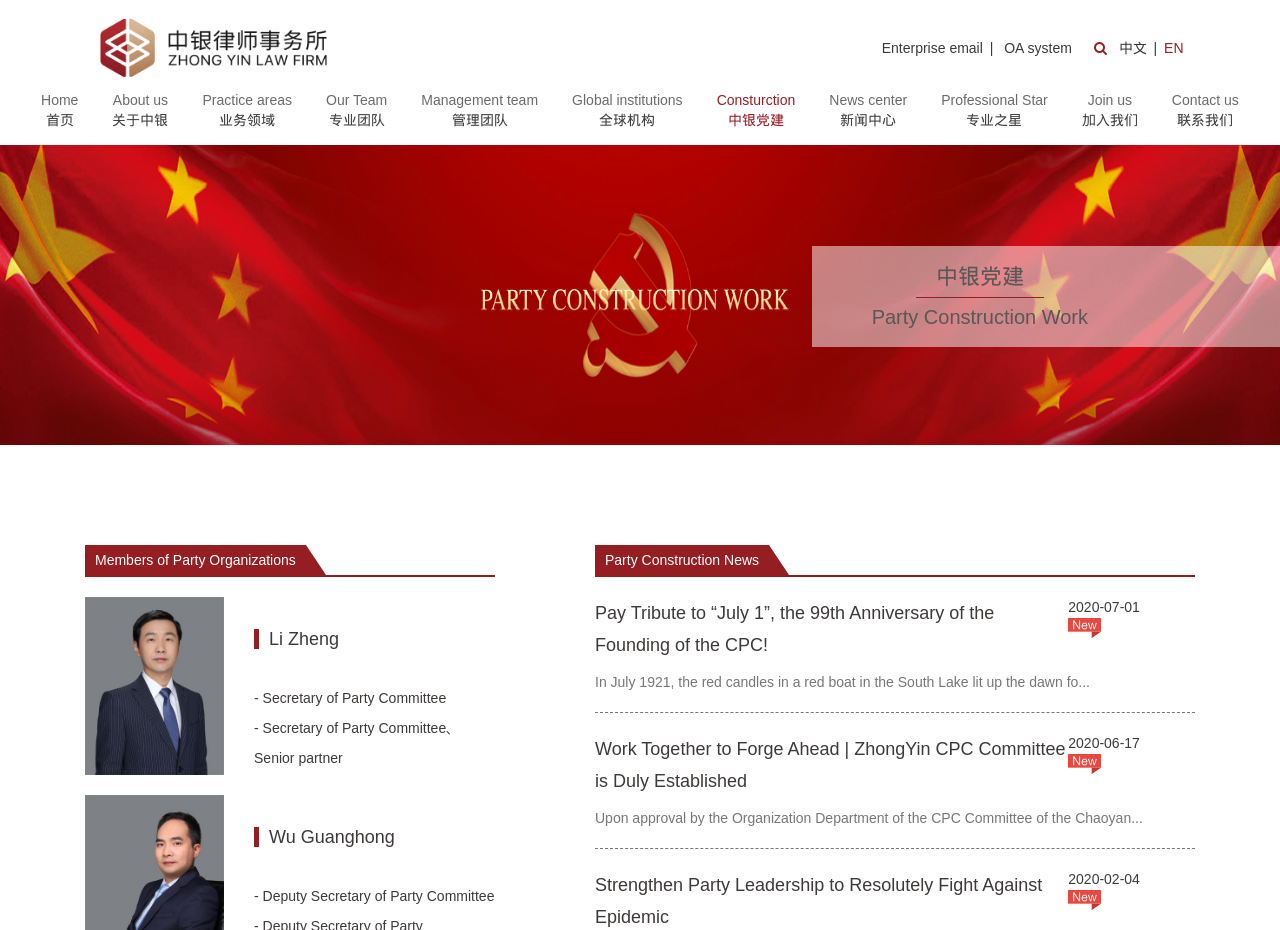What is the purpose of the 'Party Construction Work' section? Analyze the screenshot and reply with just one word or a short phrase.

To introduce party construction work